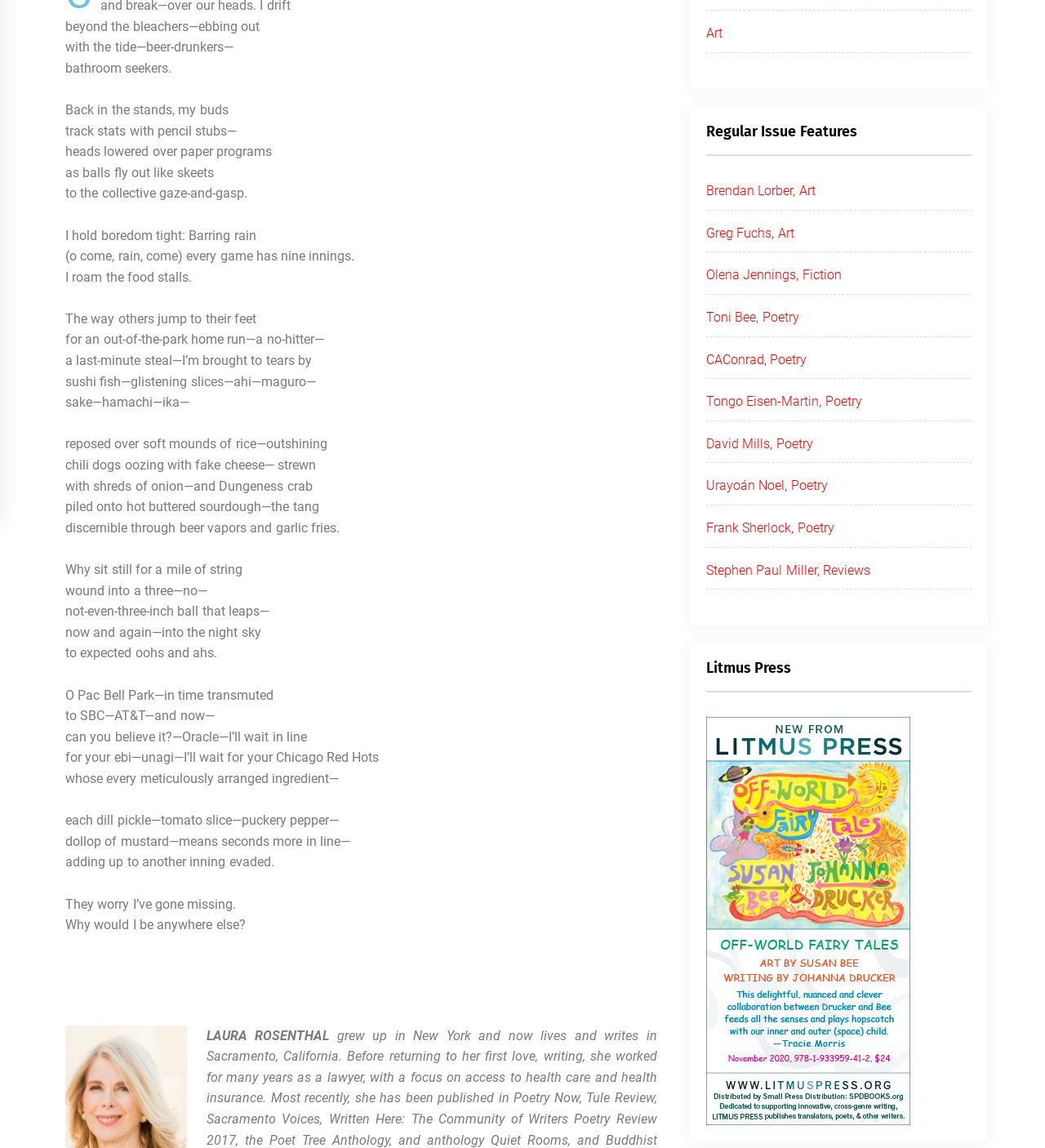Provide the bounding box coordinates of the HTML element described by the text: "Art". The coordinates should be in the format [left, top, right, bottom] with values between 0 and 1.

[0.676, 0.02, 0.93, 0.046]